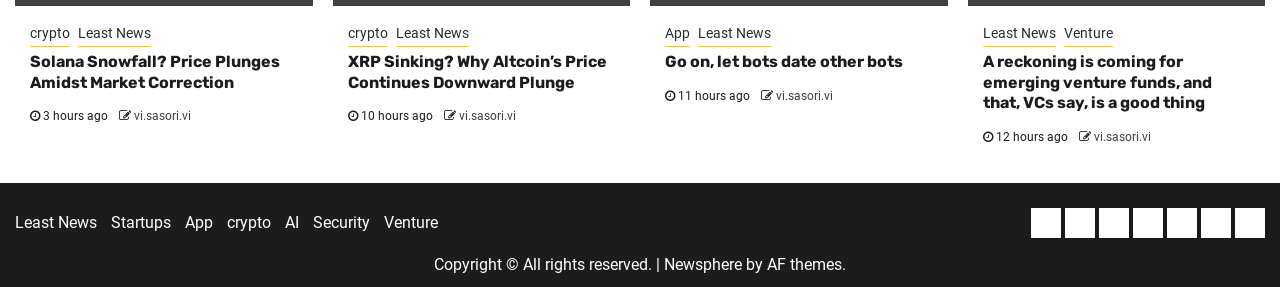How many hours ago was the article 'A reckoning is coming for emerging venture funds, and that, VCs say, is a good thing' posted?
Using the image as a reference, give an elaborate response to the question.

I found the timestamp '12 hours ago' below the heading 'A reckoning is coming for emerging venture funds, and that, VCs say, is a good thing', which indicates when the article was posted.